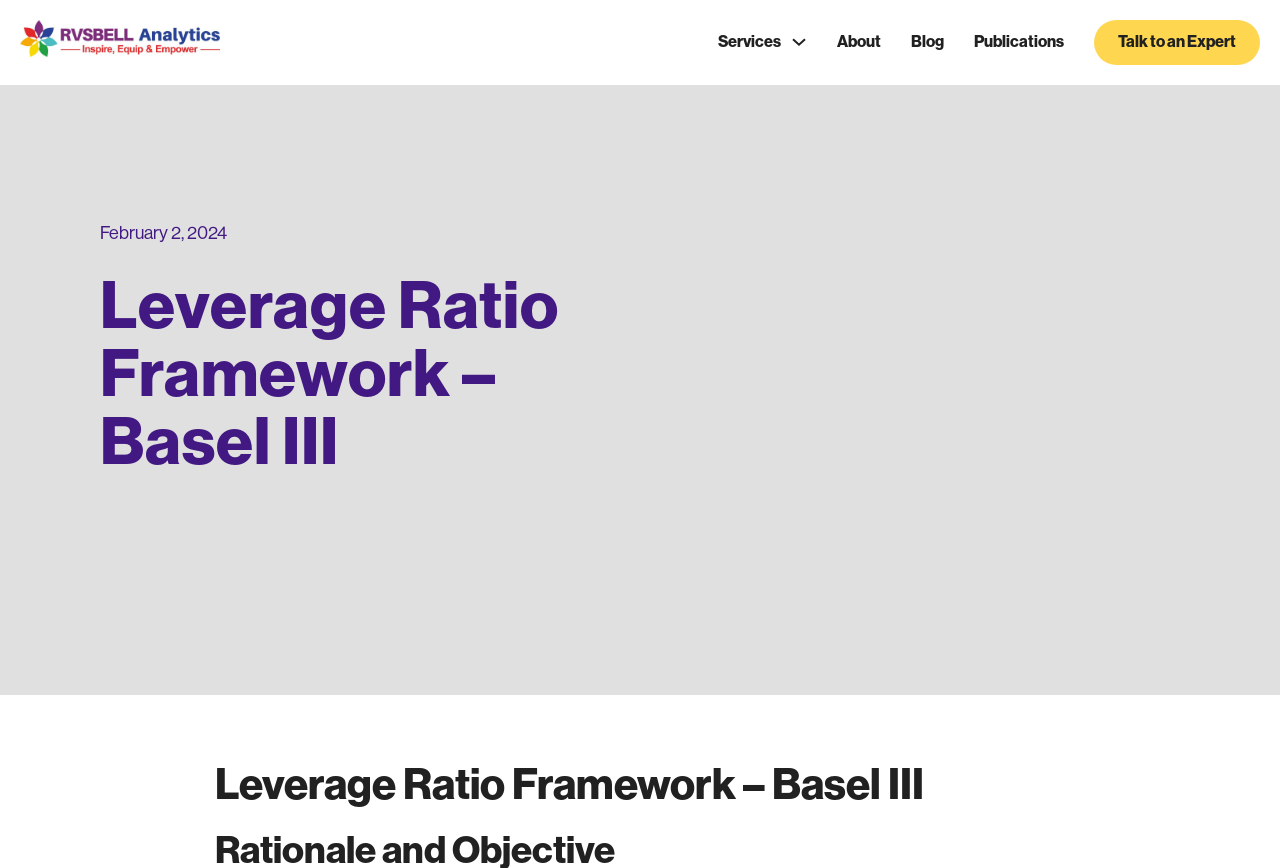Determine the bounding box for the UI element as described: "parent_node: Services". The coordinates should be represented as four float numbers between 0 and 1, formatted as [left, top, right, bottom].

[0.016, 0.023, 0.172, 0.065]